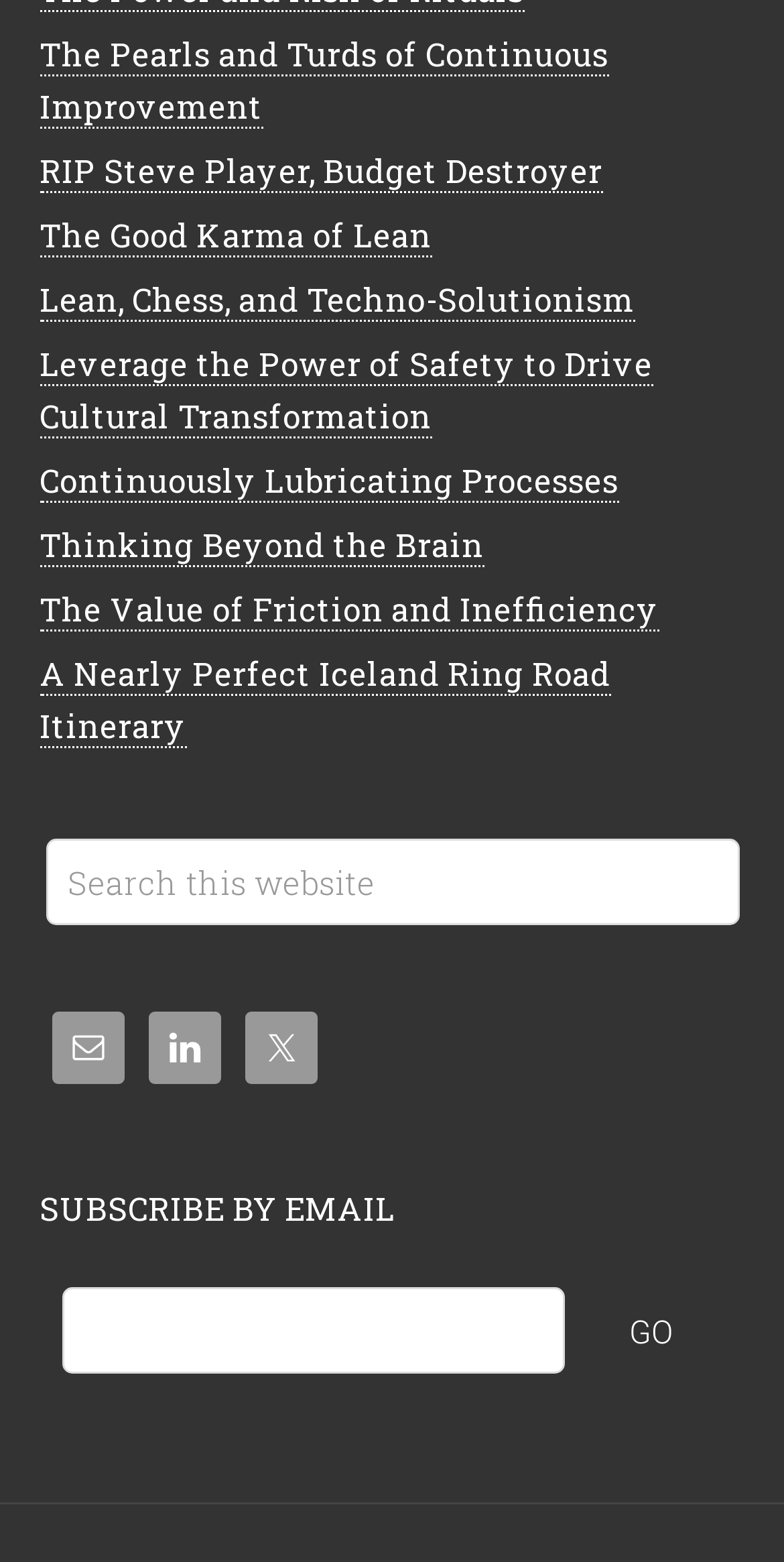How many links are on the webpage?
Using the screenshot, give a one-word or short phrase answer.

9